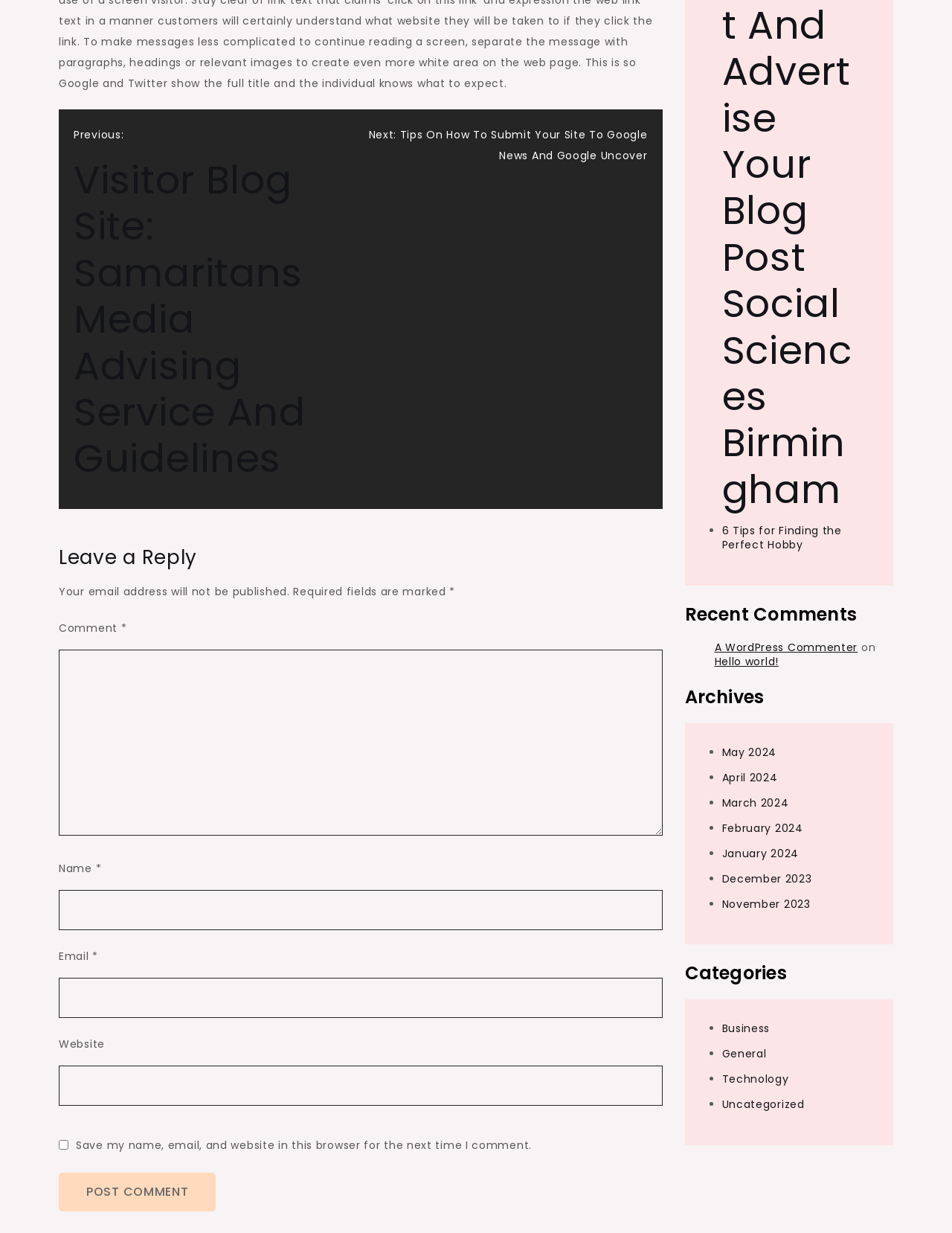Please determine the bounding box coordinates of the element's region to click for the following instruction: "Click on the previous post".

[0.077, 0.103, 0.379, 0.391]